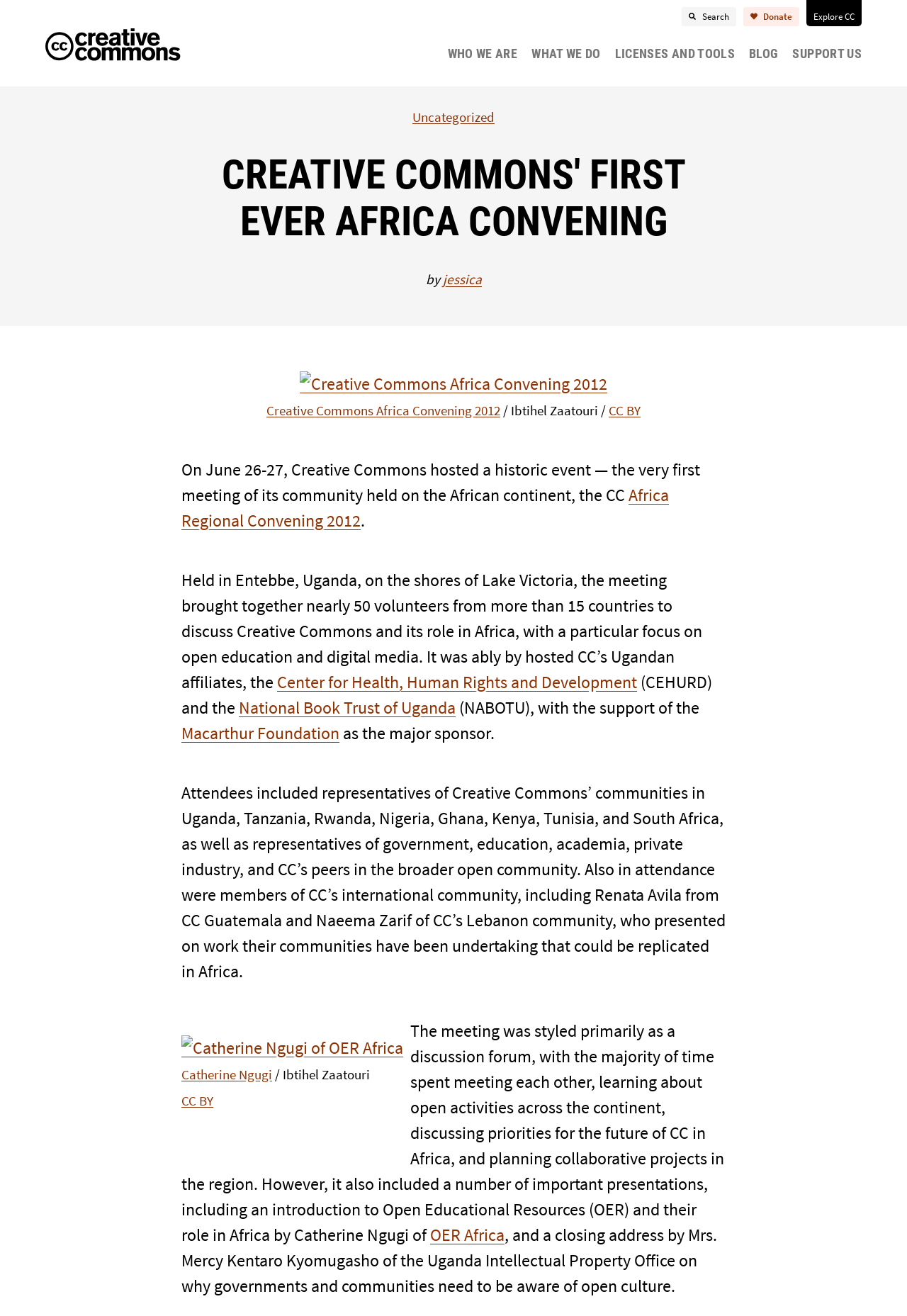Show the bounding box coordinates of the region that should be clicked to follow the instruction: "Explore CC."

[0.889, 0.0, 0.95, 0.02]